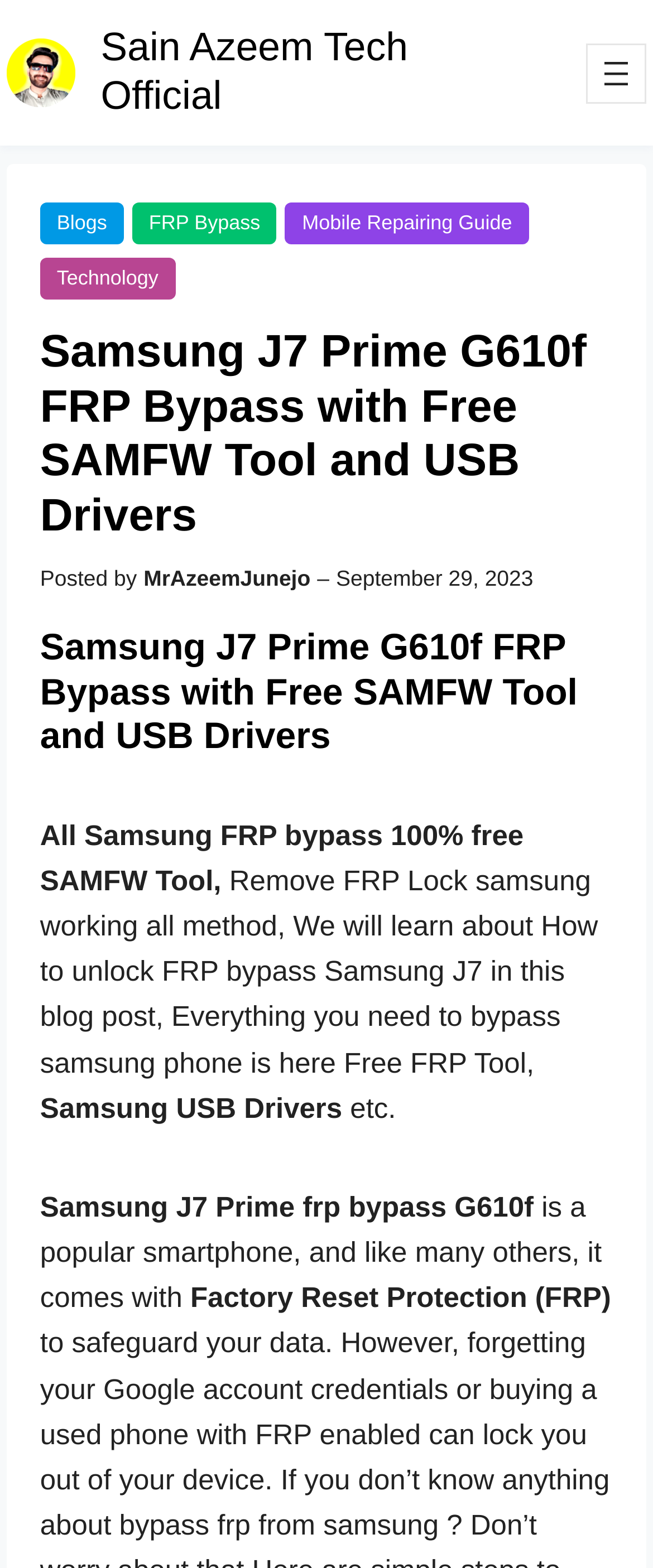Predict the bounding box of the UI element that fits this description: "Sain Azeem Tech Official".

[0.154, 0.016, 0.625, 0.075]